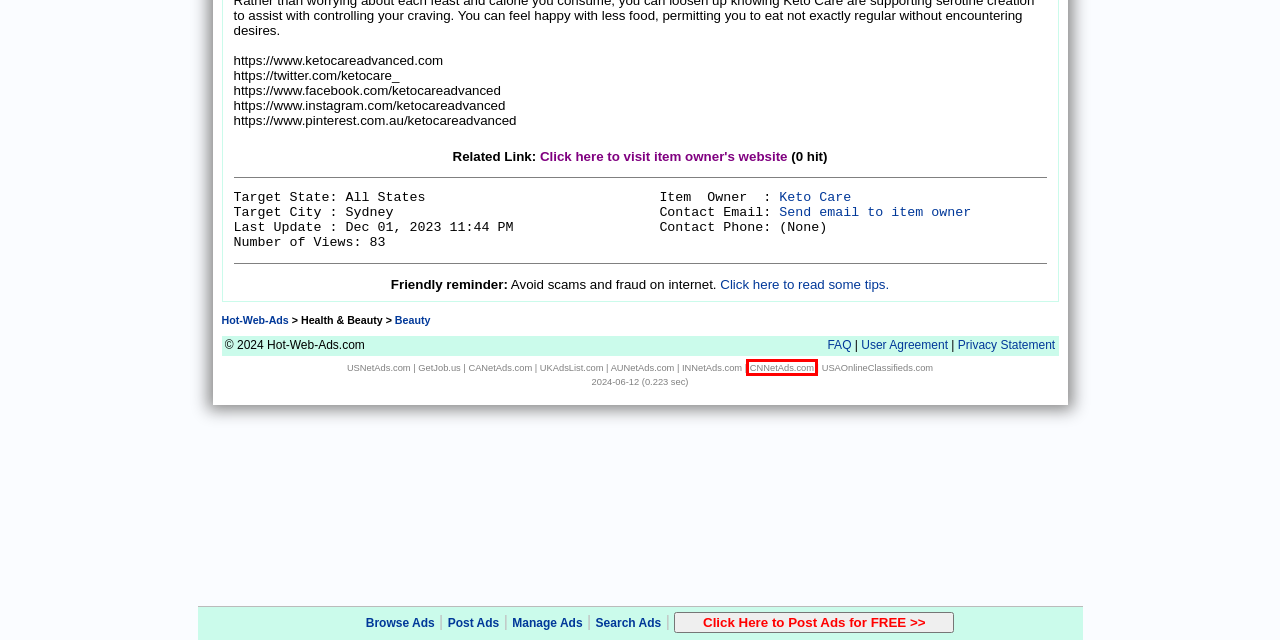Review the screenshot of a webpage which includes a red bounding box around an element. Select the description that best fits the new webpage once the element in the bounding box is clicked. Here are the candidates:
A. India Free Ads - Free Classifieds
B. US Free Ads - Free Classifieds
C. Canada Free Ads - Free Classifieds
D. Australia Free Ads - Free Classifieds
E. USA Jobs Online | Free Job Posting | Post a Job for FREE at GetJob.US
F. 免费发布广告|免费发布信息|不要注册|免费广告发布|免费信息发布
G. UK Free Classifieds - Free Ads
H. USA Free Online Classifieds

F